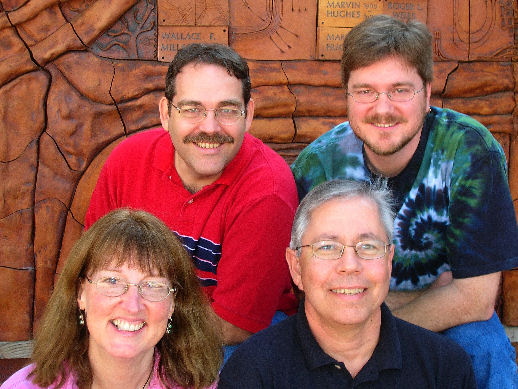Answer succinctly with a single word or phrase:
What is hinted at by the textured artworks or engravings in the backdrop?

Artistic influences and connection to the San Diego music scene